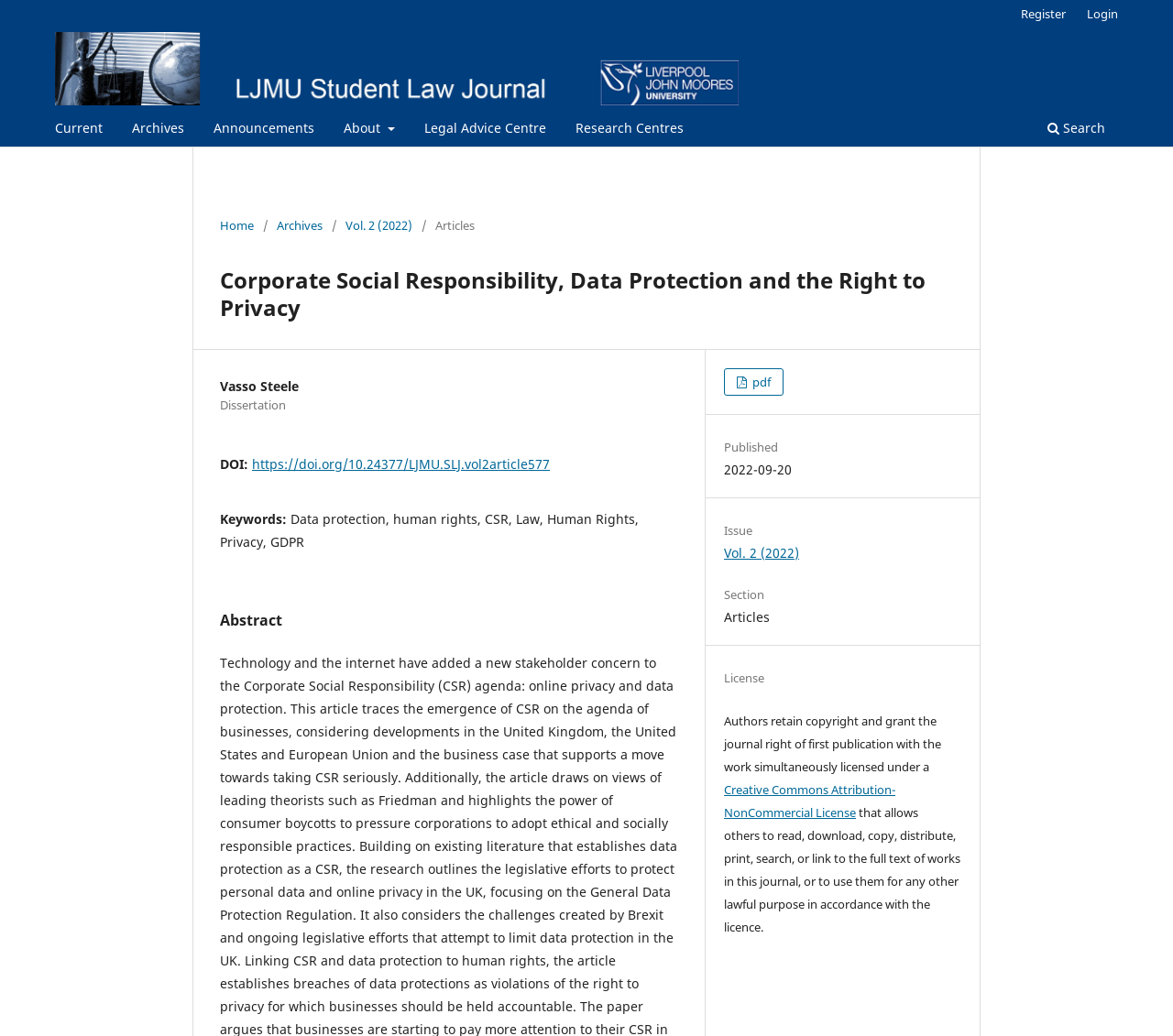What is the publication date of the article?
Using the image, respond with a single word or phrase.

2022-09-20